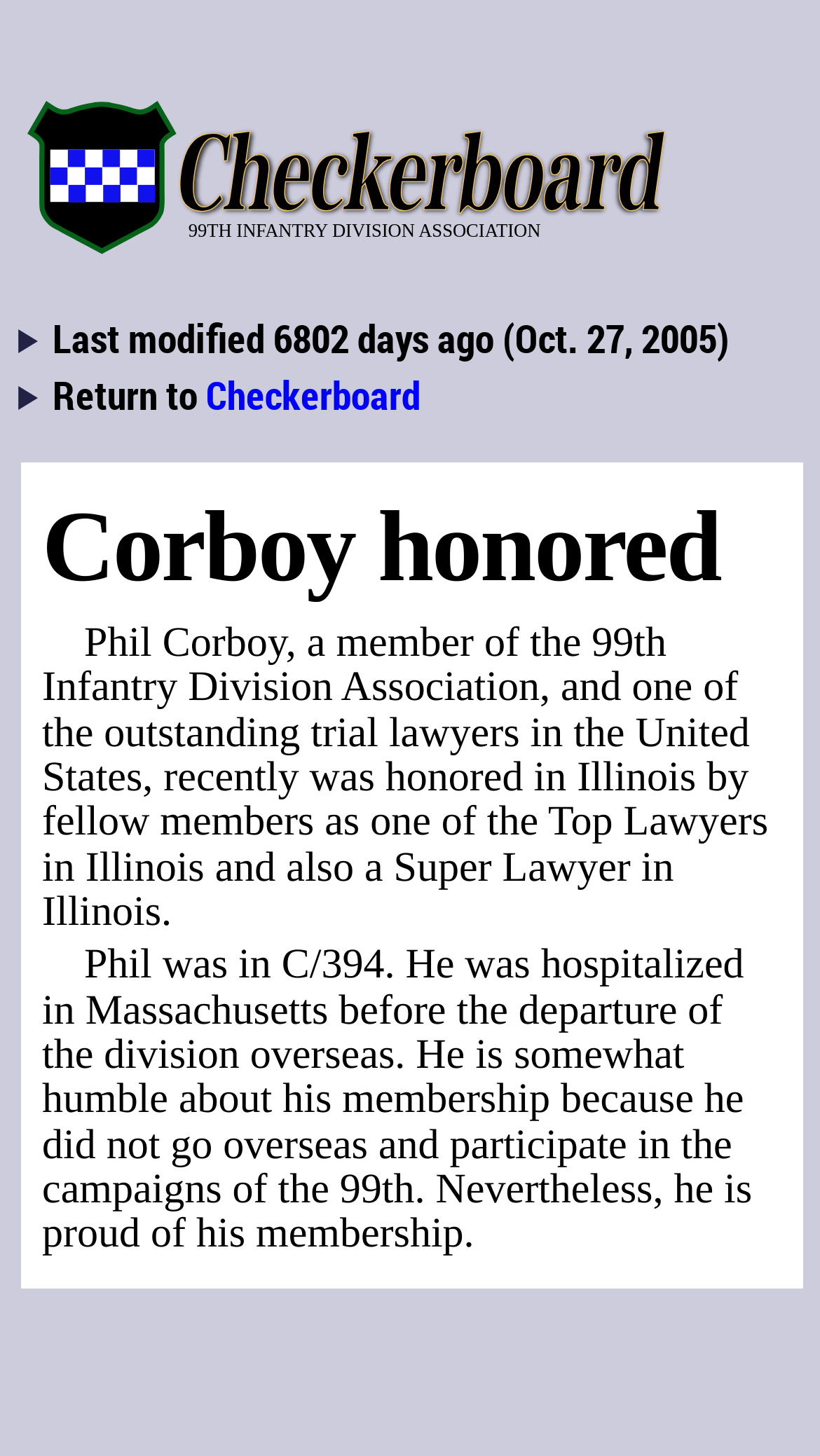Where was Phil hospitalized?
Refer to the image and provide a concise answer in one word or phrase.

Massachusetts